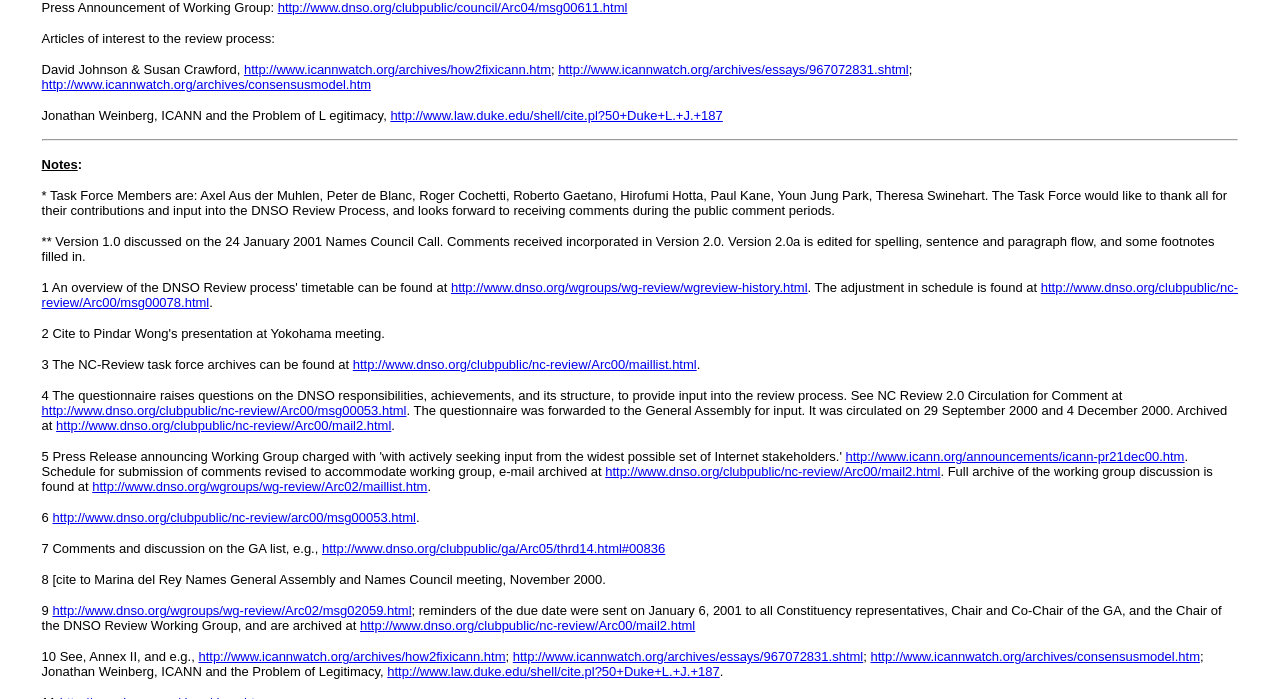Locate the bounding box coordinates of the clickable area to execute the instruction: "Visit Public Health Ontario Phone Number page". Provide the coordinates as four float numbers between 0 and 1, represented as [left, top, right, bottom].

None